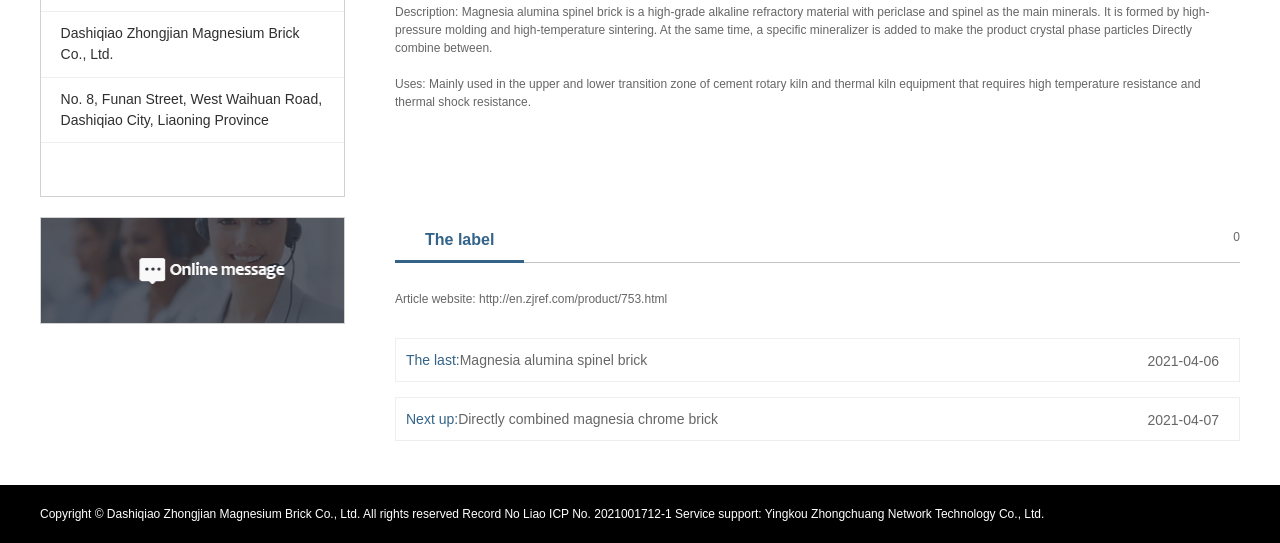Answer the following in one word or a short phrase: 
What is the company name?

Dashiqiao Zhongjian Magnesium Brick Co., Ltd.